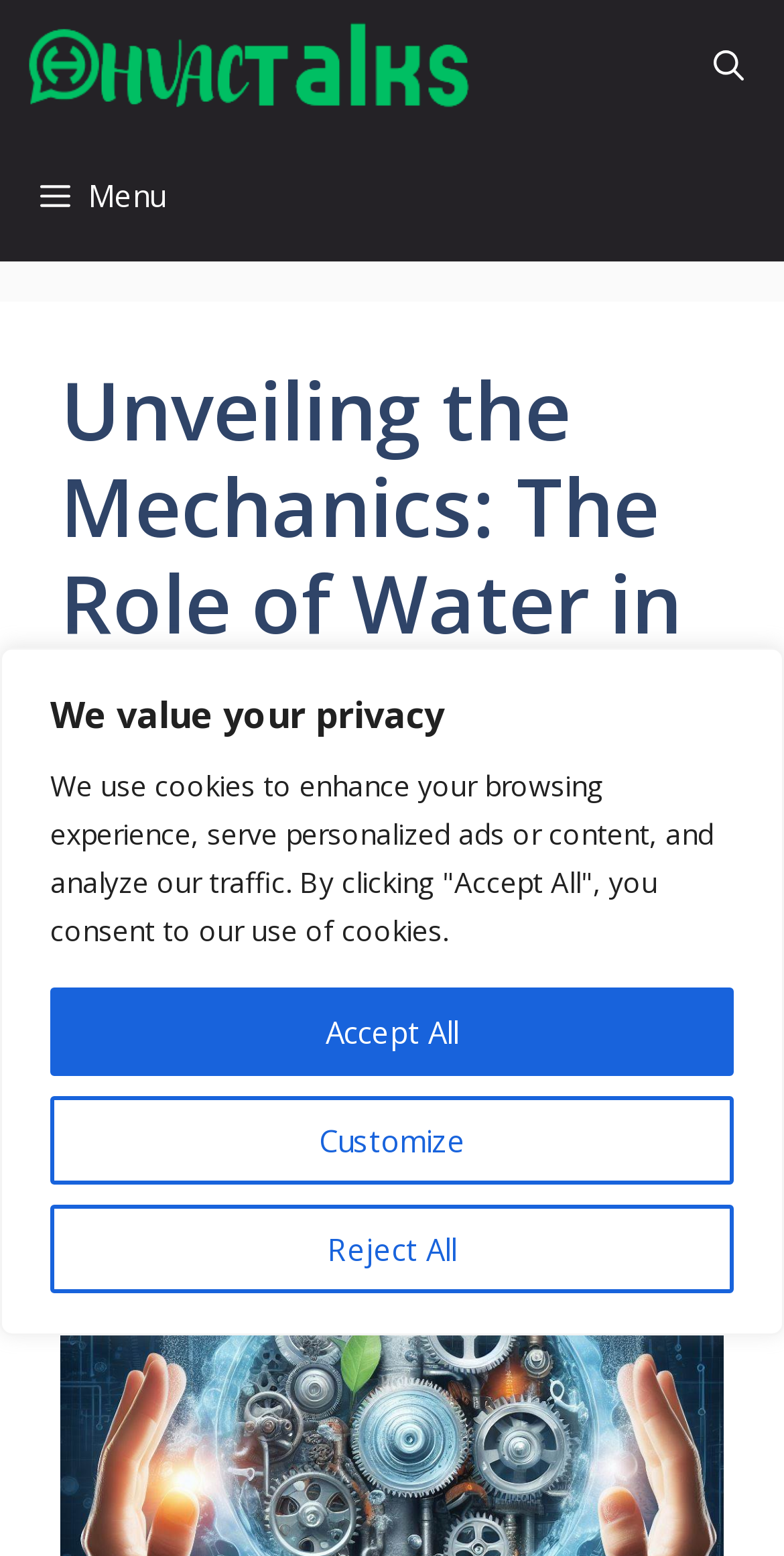What is the author of the current article?
Analyze the screenshot and provide a detailed answer to the question.

I found the author's name by looking at the content section of the webpage, where it says 'by' followed by the author's name, which is 'Zafar Marcom'.